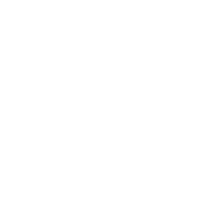What does the rain symbolize in the image?
Based on the image, provide a one-word or brief-phrase response.

Renewal and love